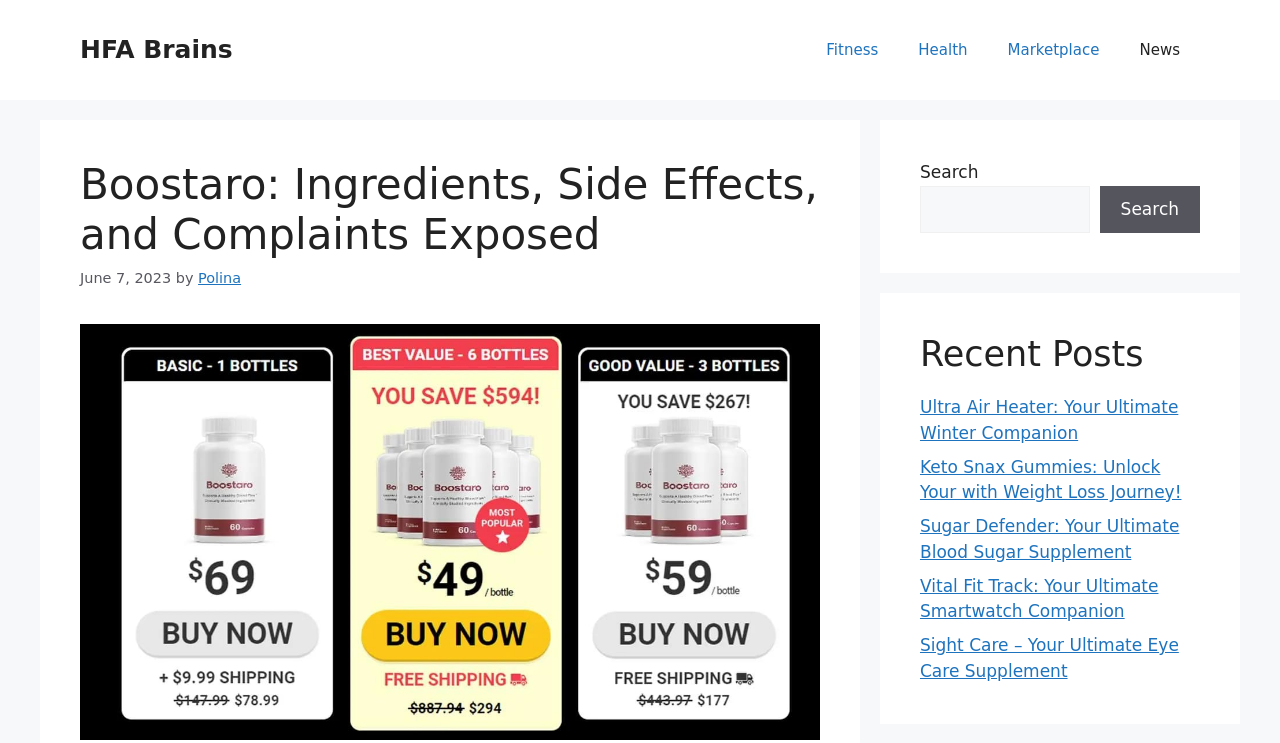What is the date of the review?
Please use the visual content to give a single word or phrase answer.

June 7, 2023